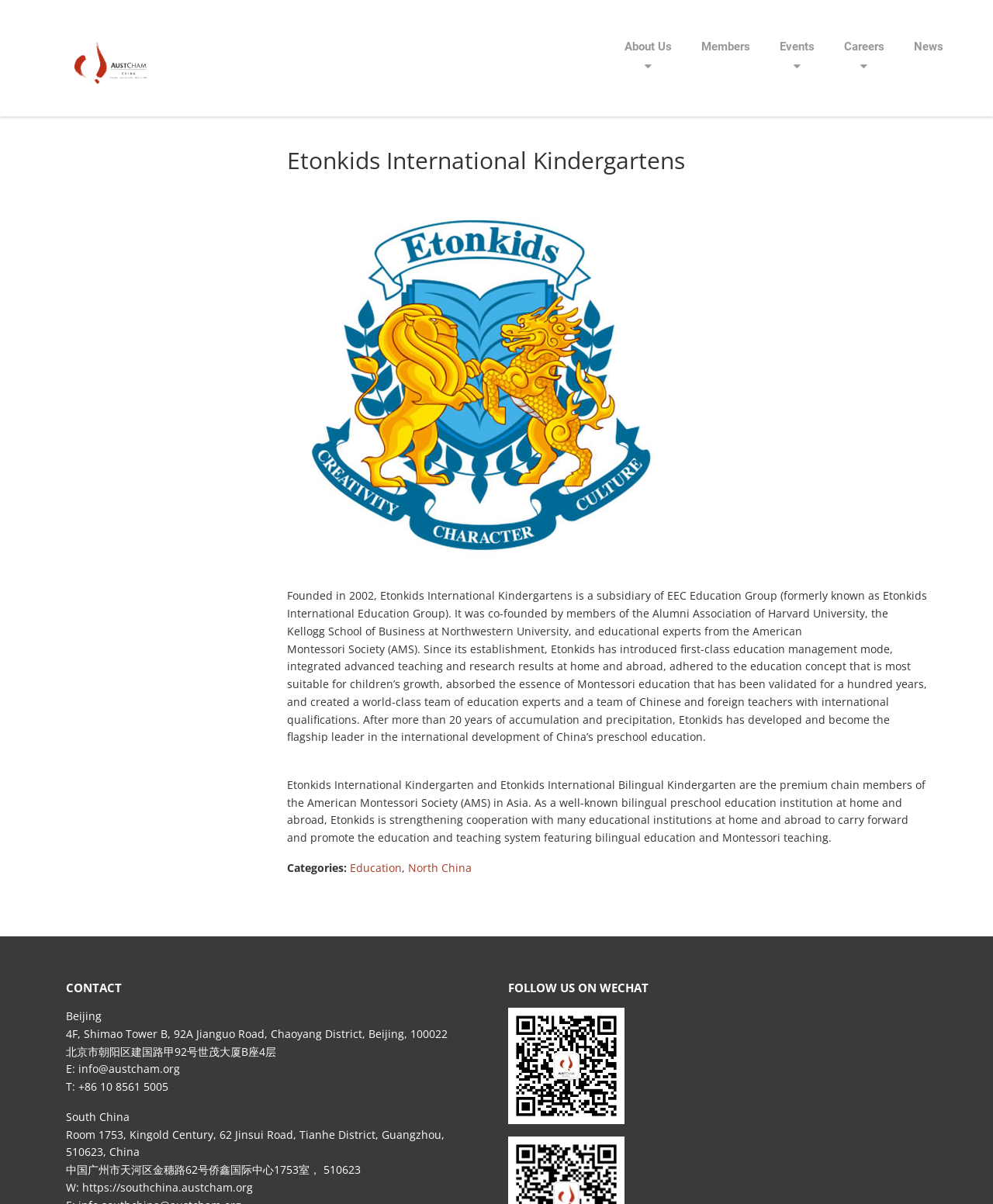Given the element description, predict the bounding box coordinates in the format (top-left x, top-left y, bottom-right x, bottom-right y), using floating point numbers between 0 and 1: News

[0.905, 0.0, 0.965, 0.078]